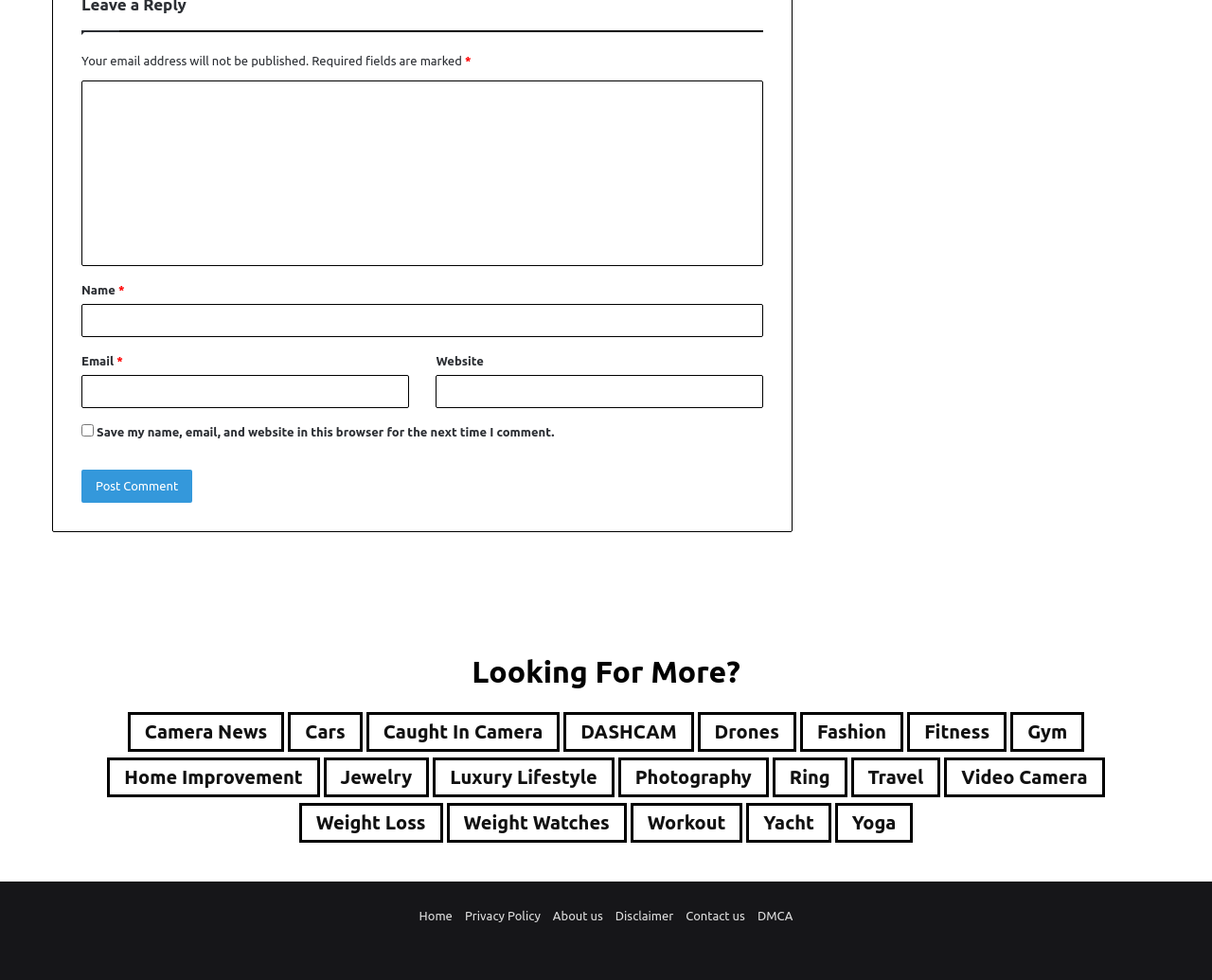How many links are in the 'Looking For More?' section?
Answer the question with a thorough and detailed explanation.

The 'Looking For More?' section is located at the bottom of the page and contains 15 links to various categories, such as 'Camera News', 'Cars', 'DASHCAM', and others.